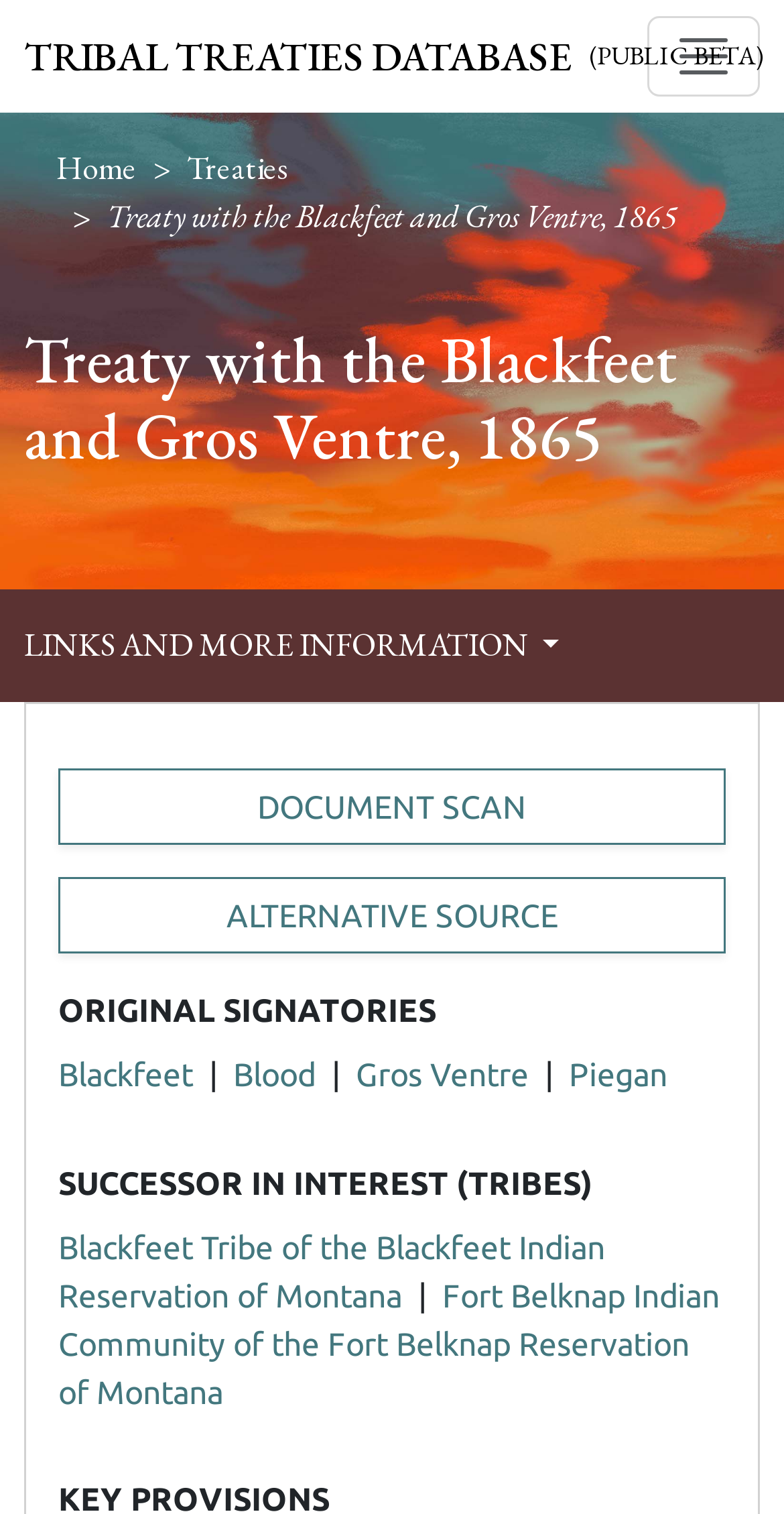Indicate the bounding box coordinates of the clickable region to achieve the following instruction: "Toggle navigation."

[0.826, 0.011, 0.969, 0.064]